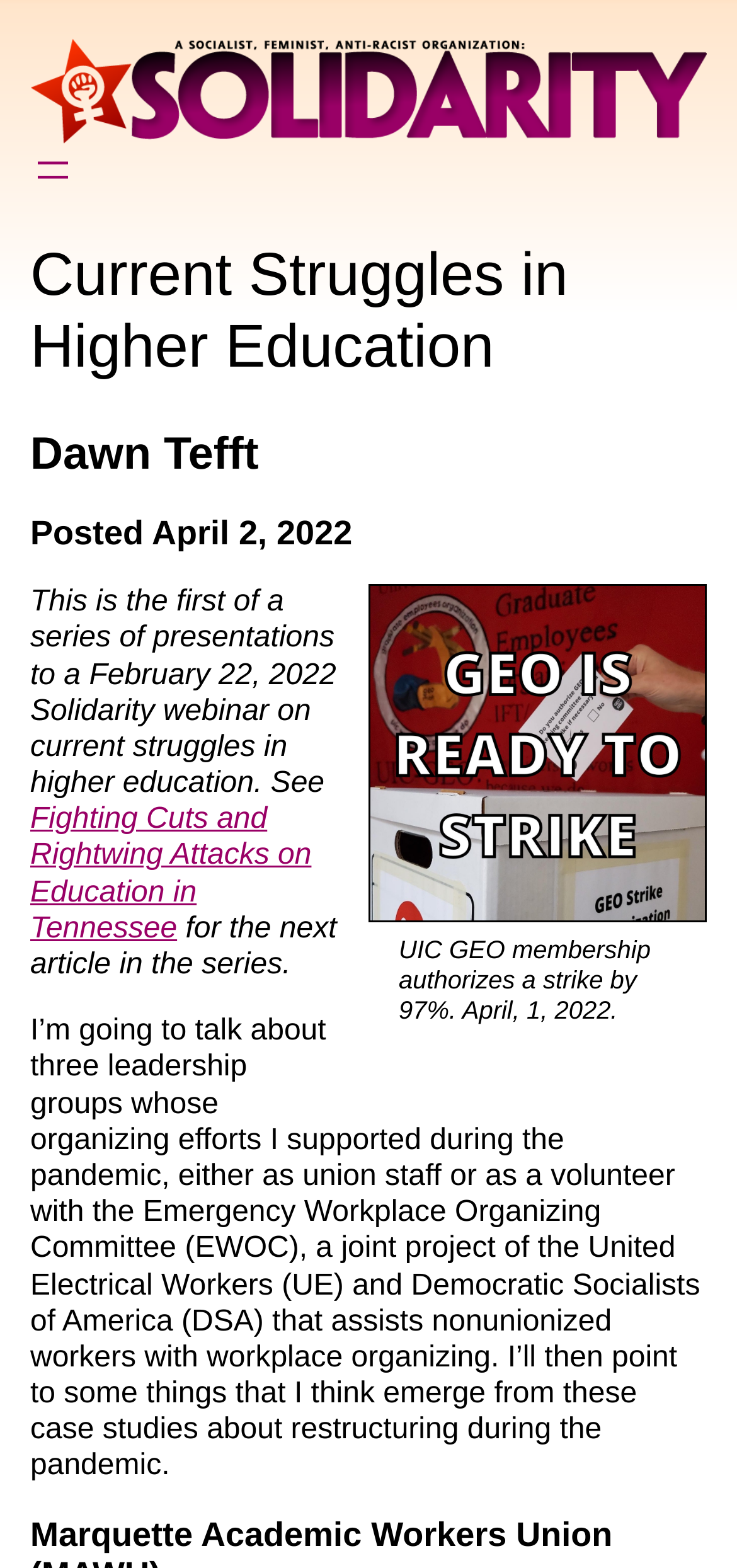Identify and extract the main heading of the webpage.

Current Struggles in Higher Education